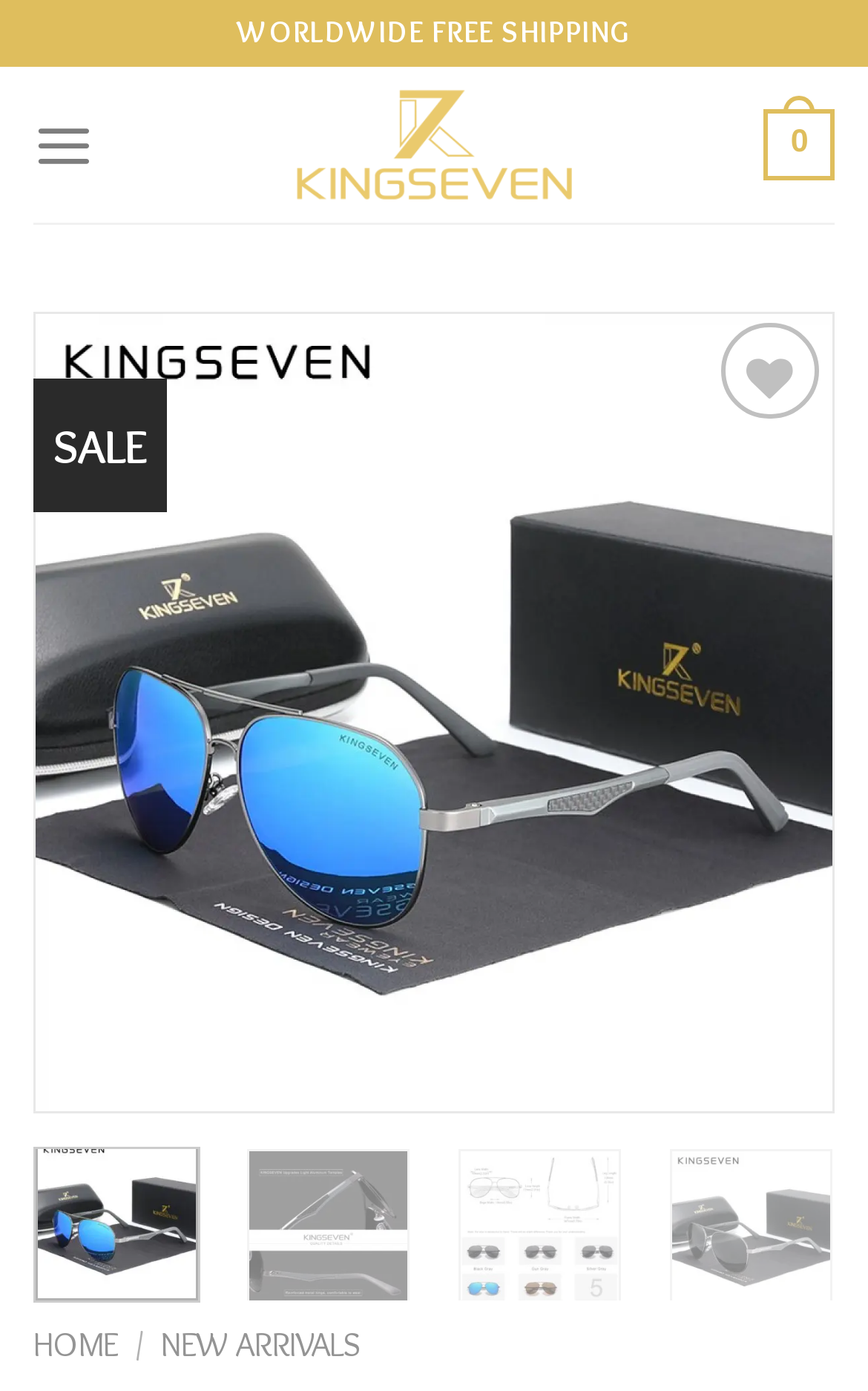Explain the webpage in detail.

The webpage is about Driving Men's Polarized Sunglasses, specifically highlighting their ability to eliminate glare caused by bright, shiny surfaces. At the top of the page, there is a prominent announcement of "WORLDWIDE FREE SHIPPING" in a horizontal banner. Below this, there is a link to "King Seven Sunglasses" accompanied by an image of the same name. 

To the left of this link, there is a "Menu" link that, when expanded, controls the main menu. On the opposite side, there is a link with the text "0". 

Below these elements, there is a table layout containing a "SALE" label. Adjacent to this, there is a "Wishlist" button and a link to "Add to wishlist". 

Further down, there is a link to "2705" accompanied by a large image of the same name, taking up most of the width of the page. Below this image, there are three smaller images labeled "2705 ktygyy", "2705 a2gznk", and "2705 9p8nmg", arranged horizontally. 

At the very bottom of the page, there are links to "HOME", a separator slash, and "NEW ARRIVALS", forming a navigation bar.